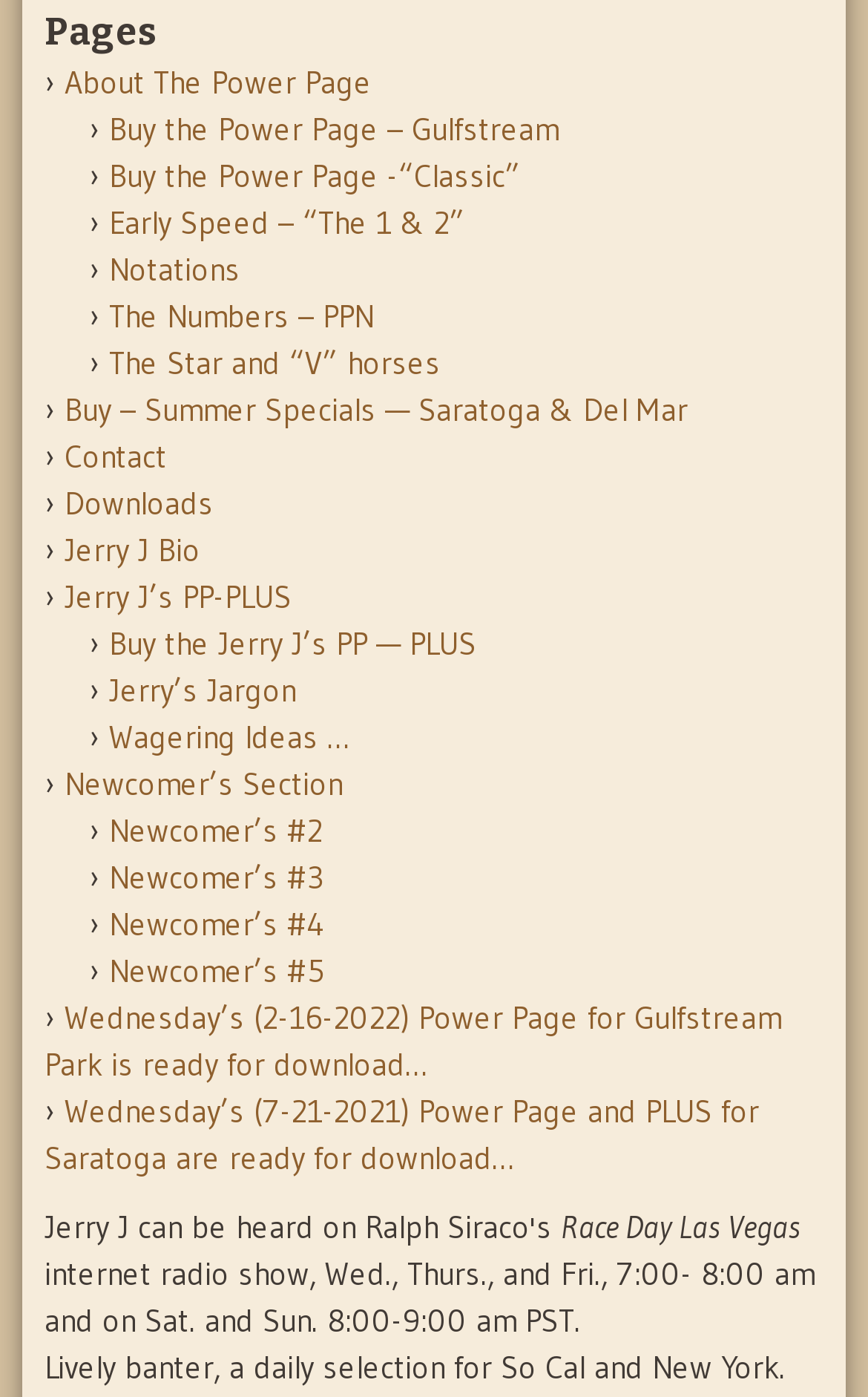Please identify the bounding box coordinates of where to click in order to follow the instruction: "View Jerry J Bio".

[0.074, 0.38, 0.231, 0.409]